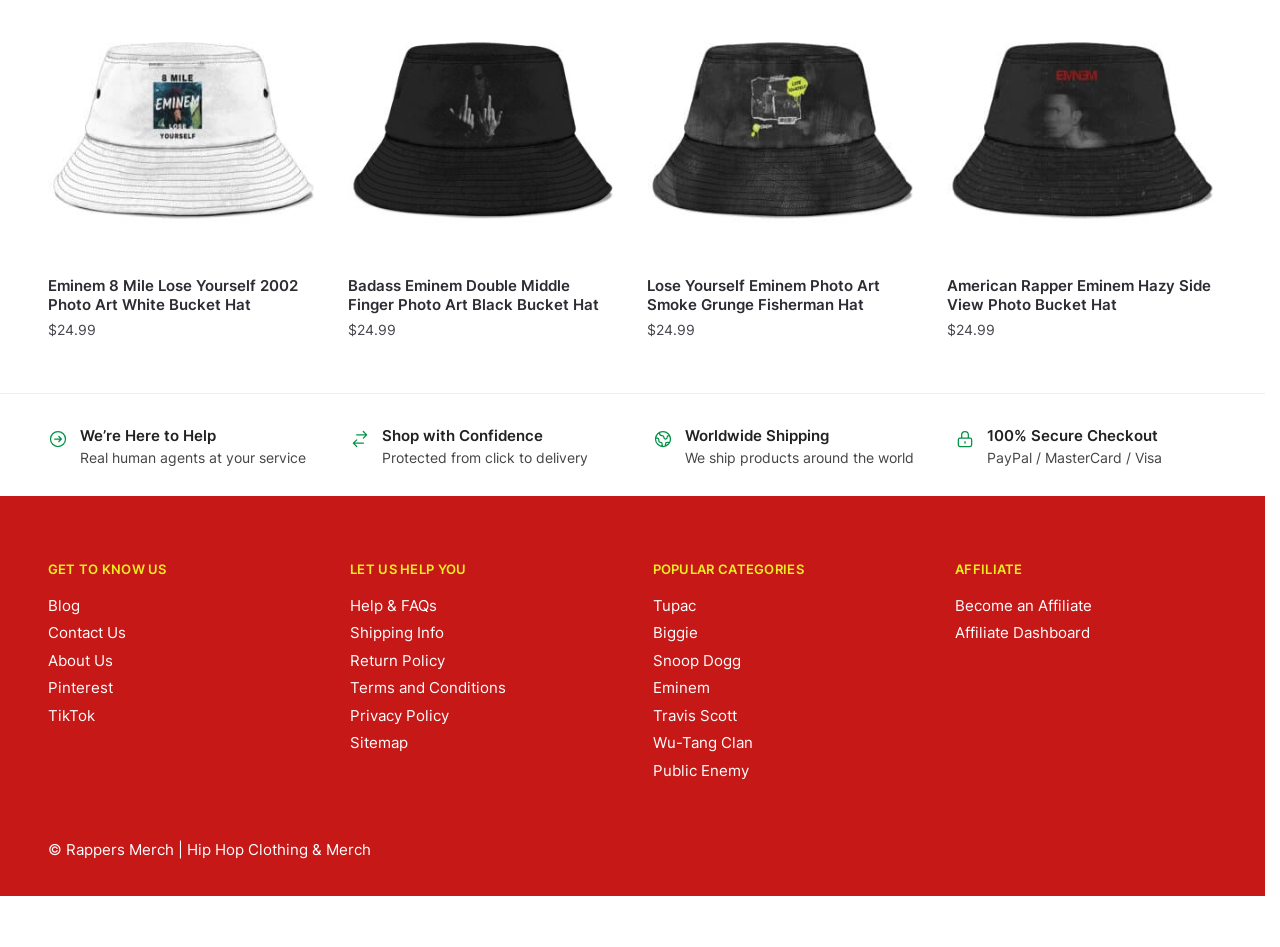What is the theme of the products on this webpage?
From the image, respond with a single word or phrase.

Hip Hop